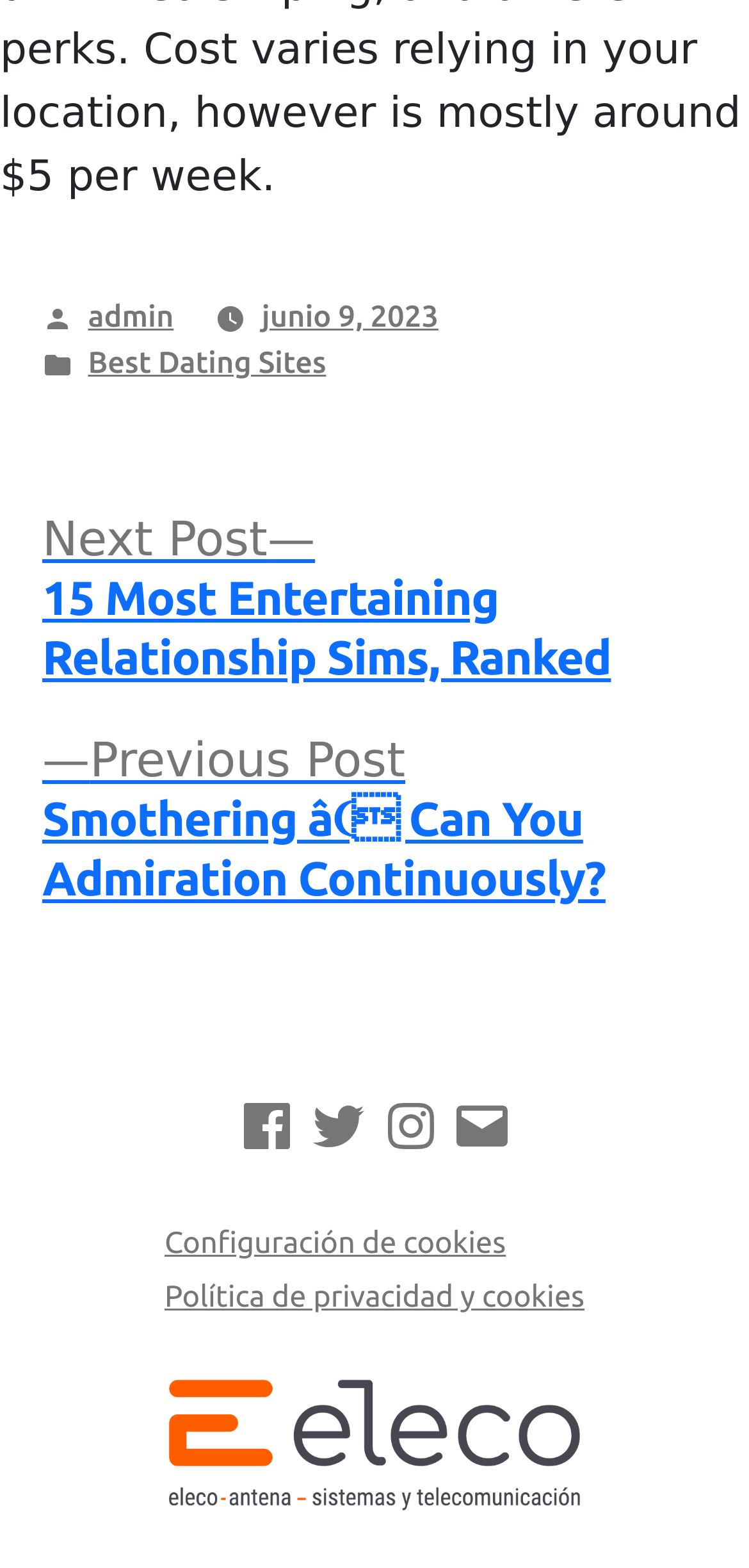What is the category of the post?
Can you provide a detailed and comprehensive answer to the question?

The category of the post can be found in the footer section, where it says 'Posted in Best Dating Sites'.